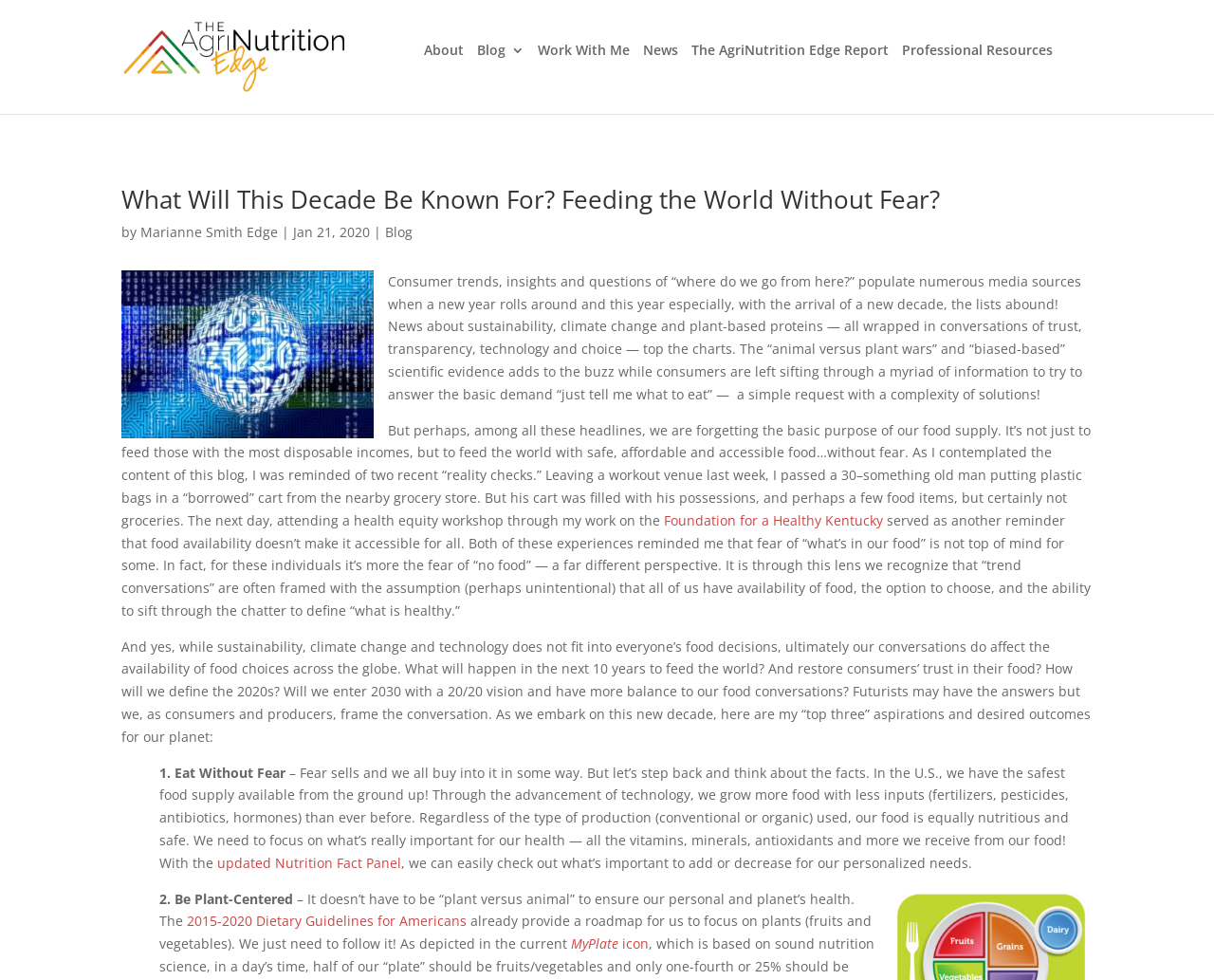What is the title of the blog post?
Look at the screenshot and respond with one word or a short phrase.

What Will This Decade Be Known For?